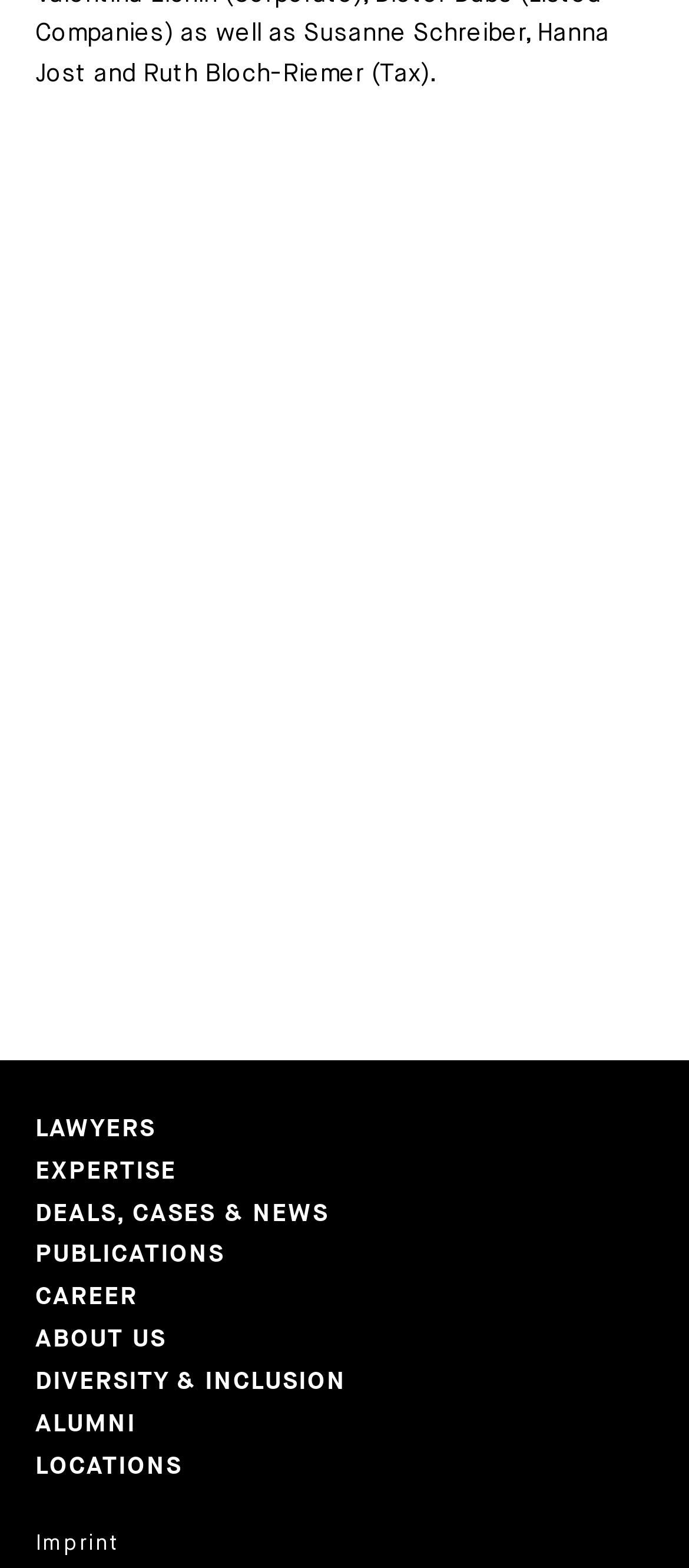Identify the bounding box coordinates for the region to click in order to carry out this instruction: "Read about Michael Trippel's expertise". Provide the coordinates using four float numbers between 0 and 1, formatted as [left, top, right, bottom].

[0.526, 0.351, 0.949, 0.403]